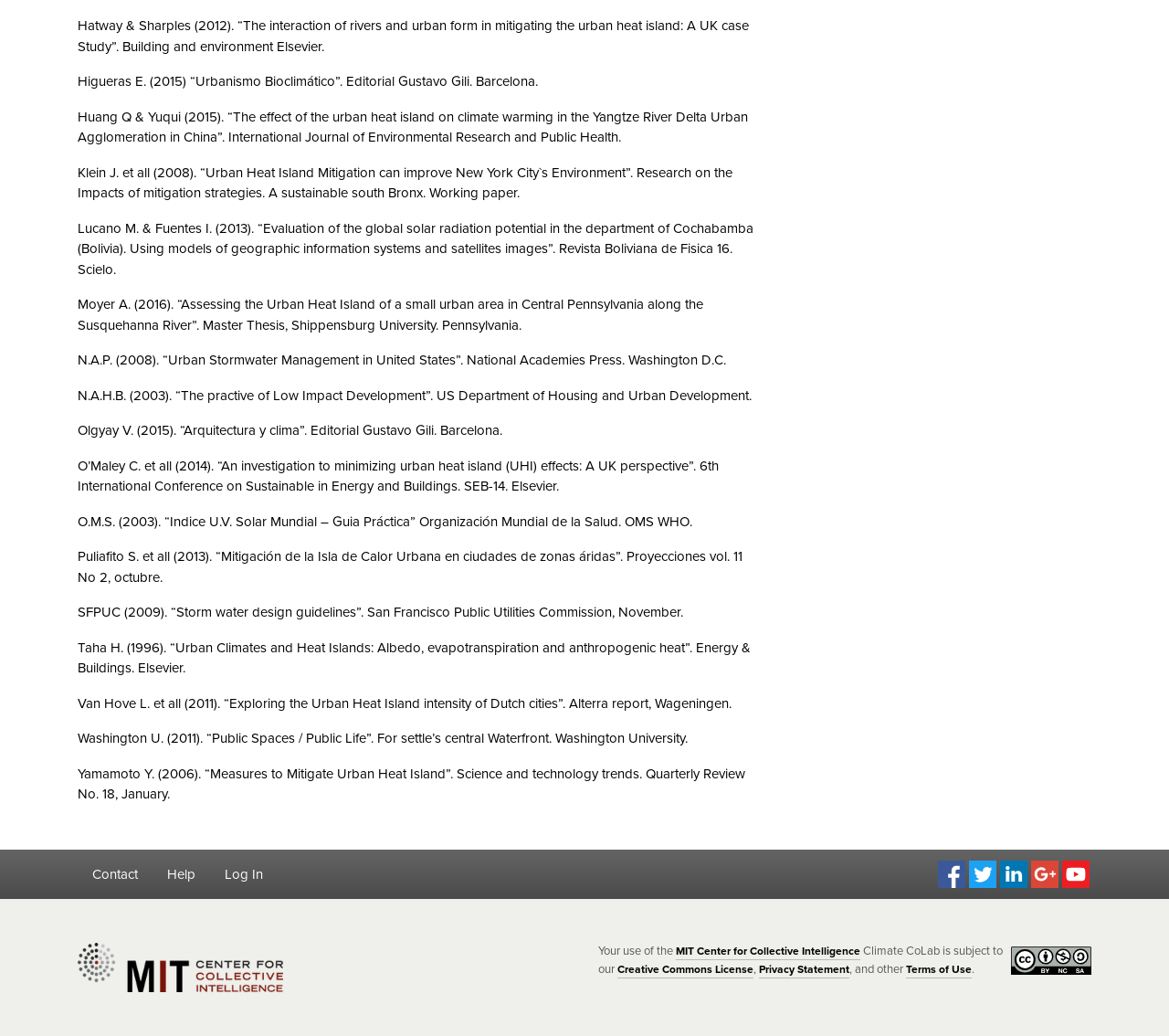Point out the bounding box coordinates of the section to click in order to follow this instruction: "Visit the MIT Center for Collective Intelligence website".

[0.066, 0.925, 0.242, 0.941]